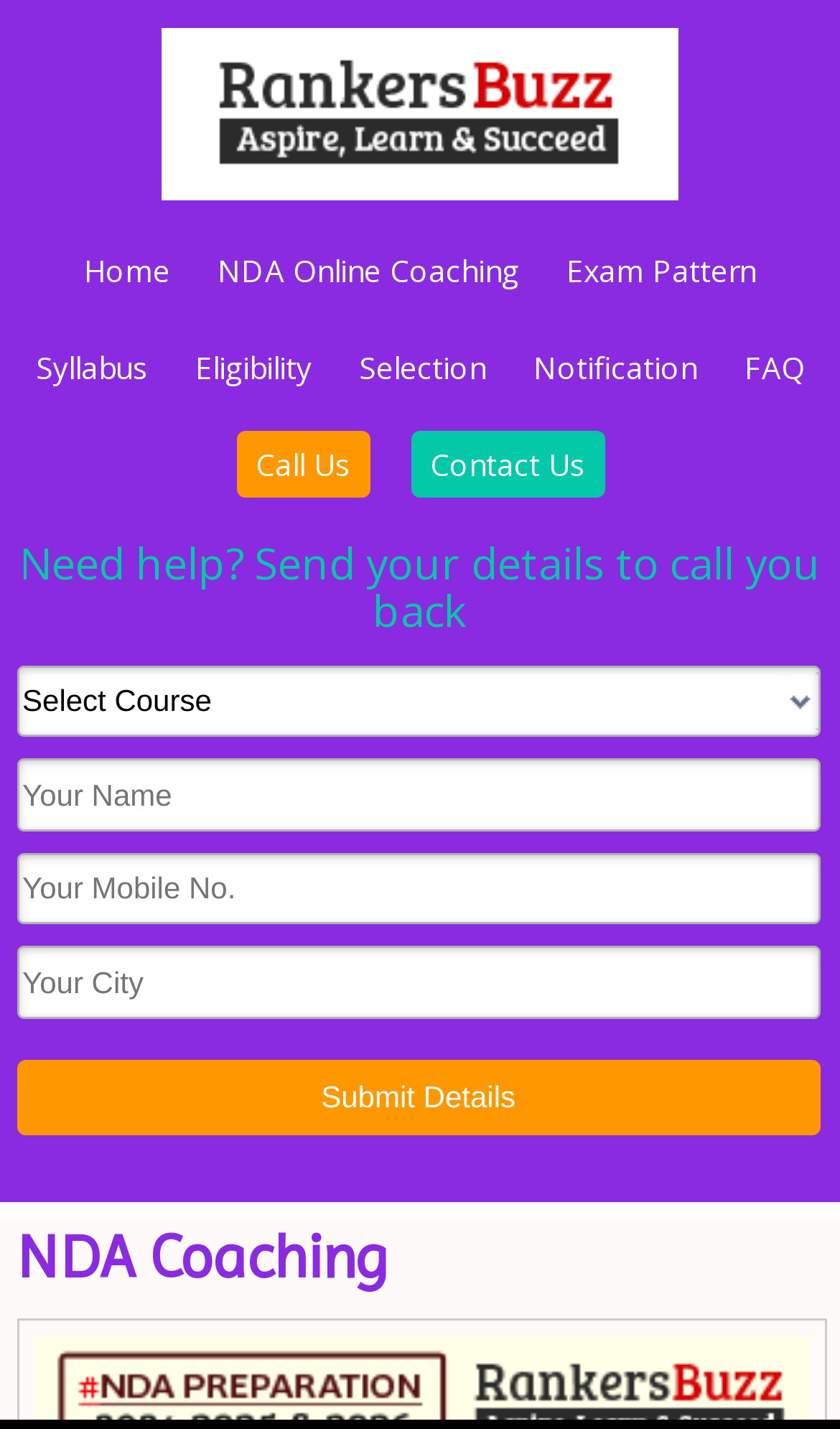Based on the element description: "FAQ", identify the bounding box coordinates for this UI element. The coordinates must be four float numbers between 0 and 1, listed as [left, top, right, bottom].

[0.863, 0.243, 0.981, 0.271]